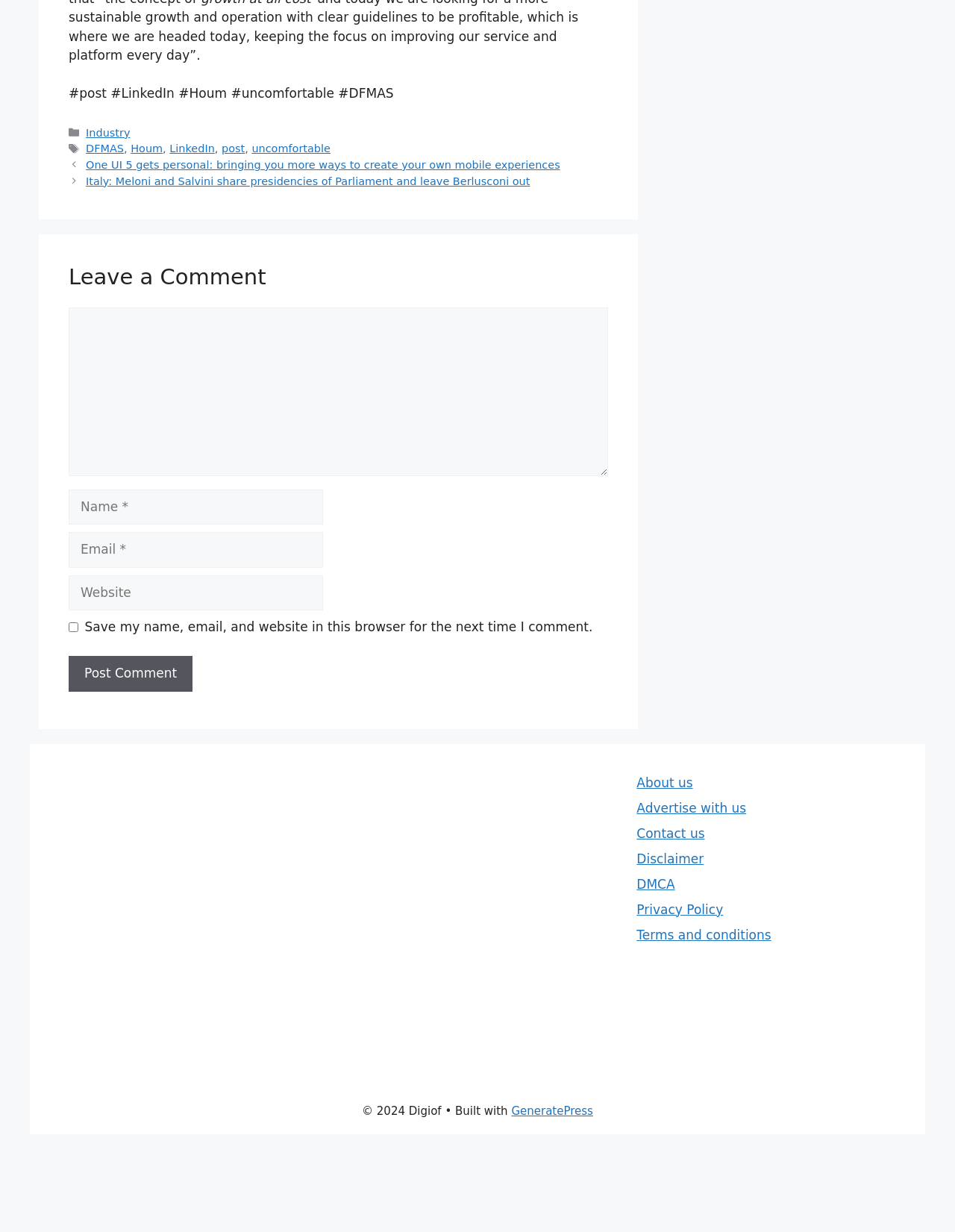How many textboxes are required in the comment section?
Refer to the image and provide a thorough answer to the question.

I counted the number of required textboxes in the comment section, and there are three: 'Comment', 'Name', and 'Email'.